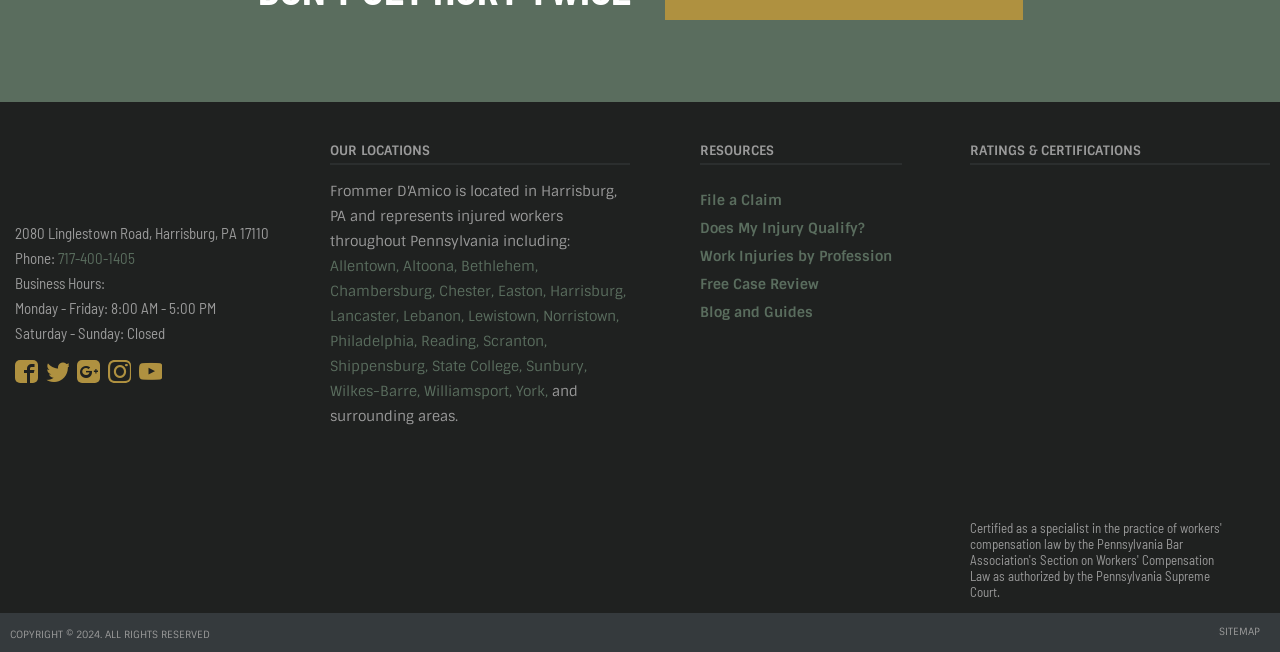Find the coordinates for the bounding box of the element with this description: "Blog and Guides".

[0.547, 0.465, 0.635, 0.493]